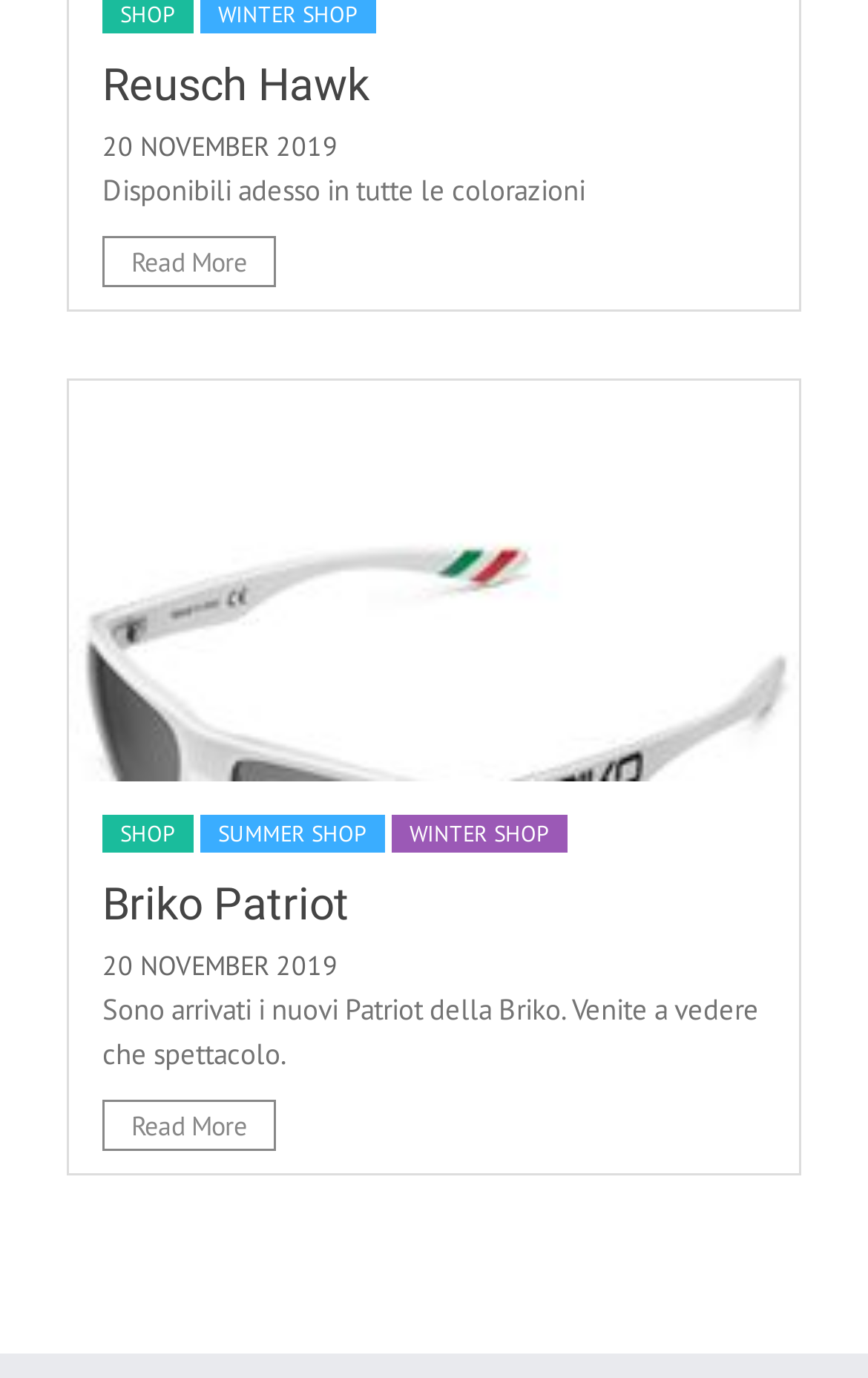Please indicate the bounding box coordinates of the element's region to be clicked to achieve the instruction: "Learn more about Briko Patriot". Provide the coordinates as four float numbers between 0 and 1, i.e., [left, top, right, bottom].

[0.118, 0.636, 0.403, 0.675]